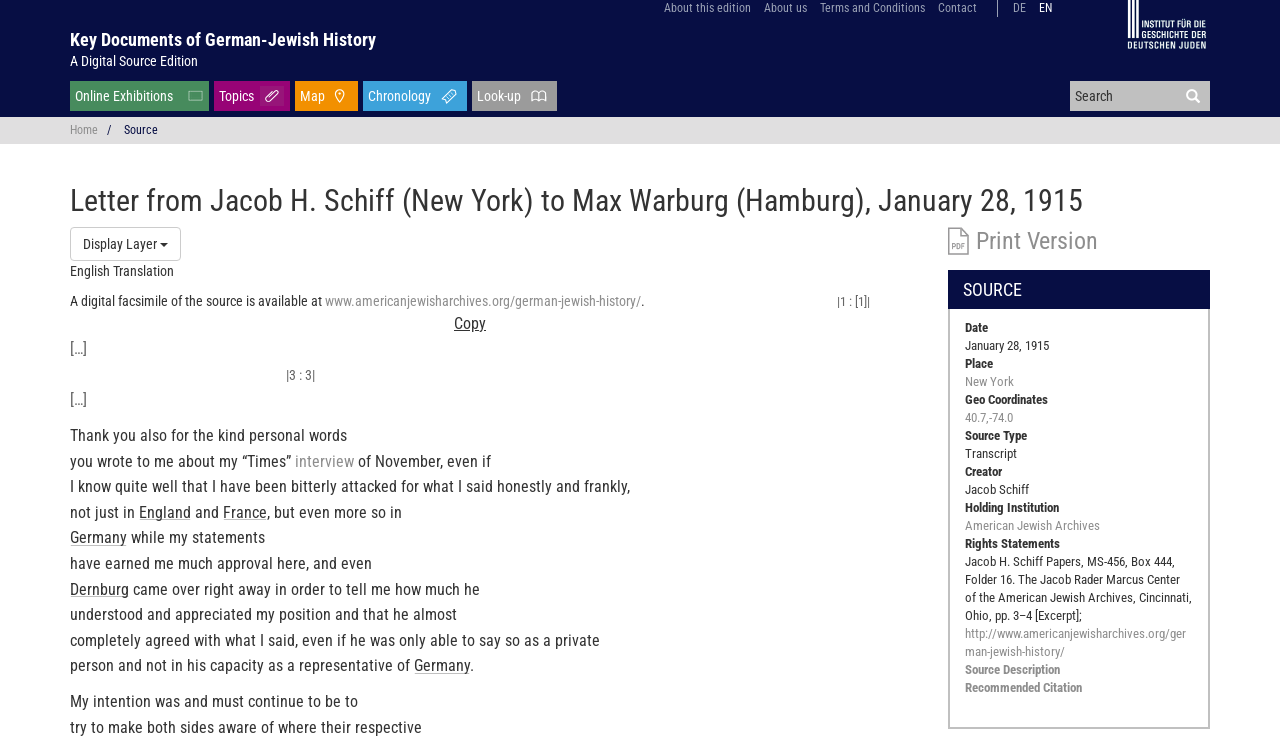Give a one-word or short-phrase answer to the following question: 
Who is the recipient of the letter?

Max Warburg